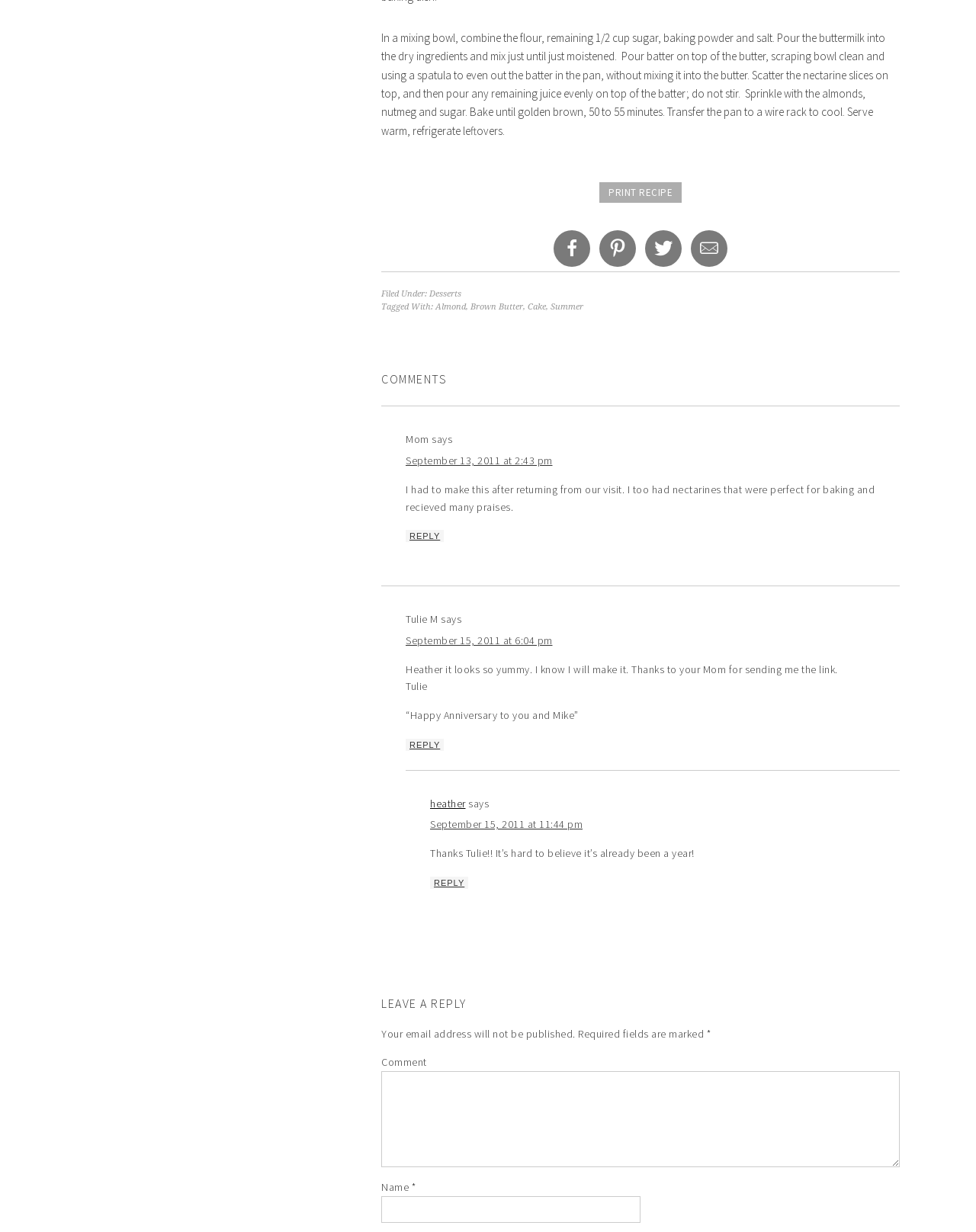What is required to leave a reply?
Use the information from the image to give a detailed answer to the question.

To leave a reply, users are required to fill in their name and comment, as indicated by the required fields marked with an asterisk.